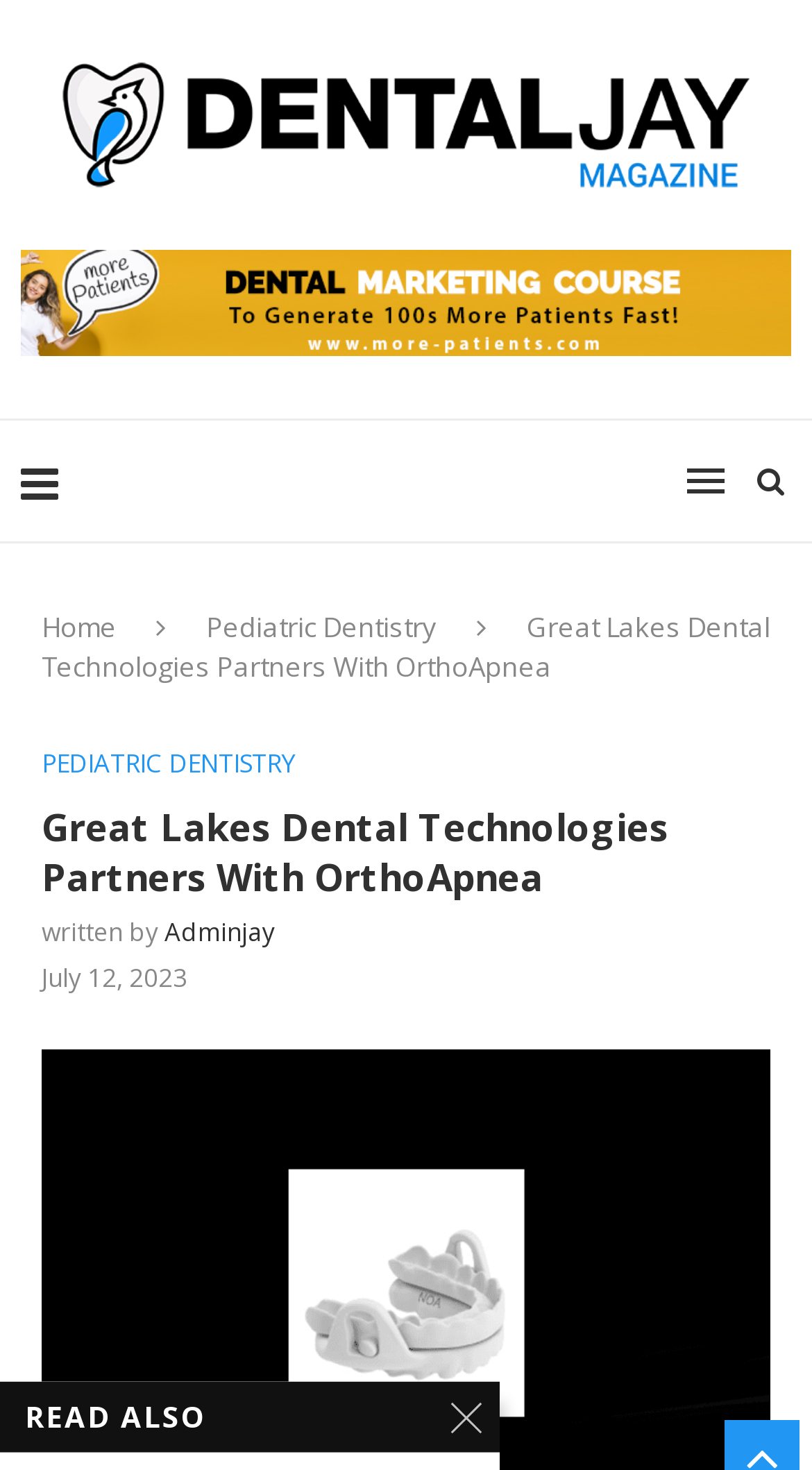Find the bounding box coordinates of the area that needs to be clicked in order to achieve the following instruction: "browse more articles". The coordinates should be specified as four float numbers between 0 and 1, i.e., [left, top, right, bottom].

[0.051, 0.715, 0.949, 0.741]